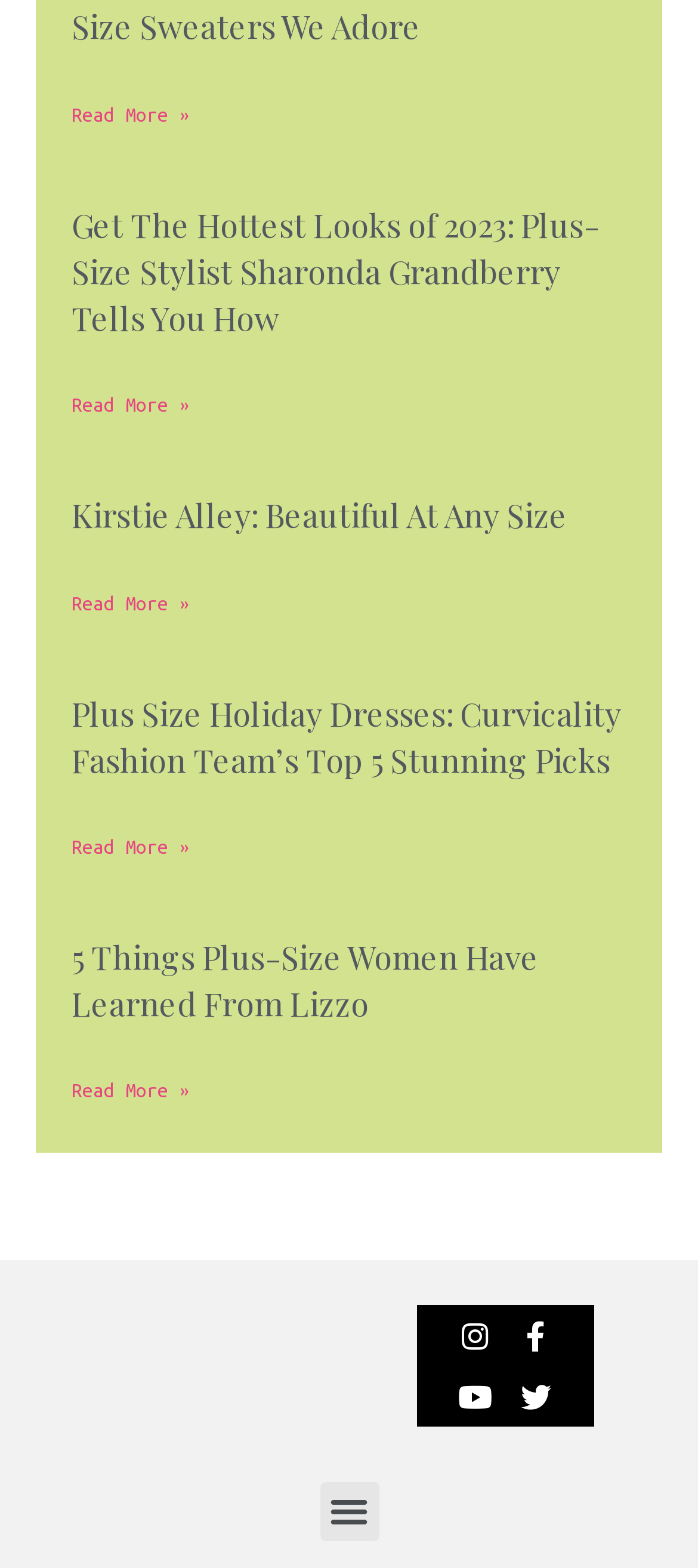Find the bounding box coordinates of the clickable element required to execute the following instruction: "Read more about Plus Size Holiday Dresses". Provide the coordinates as four float numbers between 0 and 1, i.e., [left, top, right, bottom].

[0.103, 0.442, 0.89, 0.499]